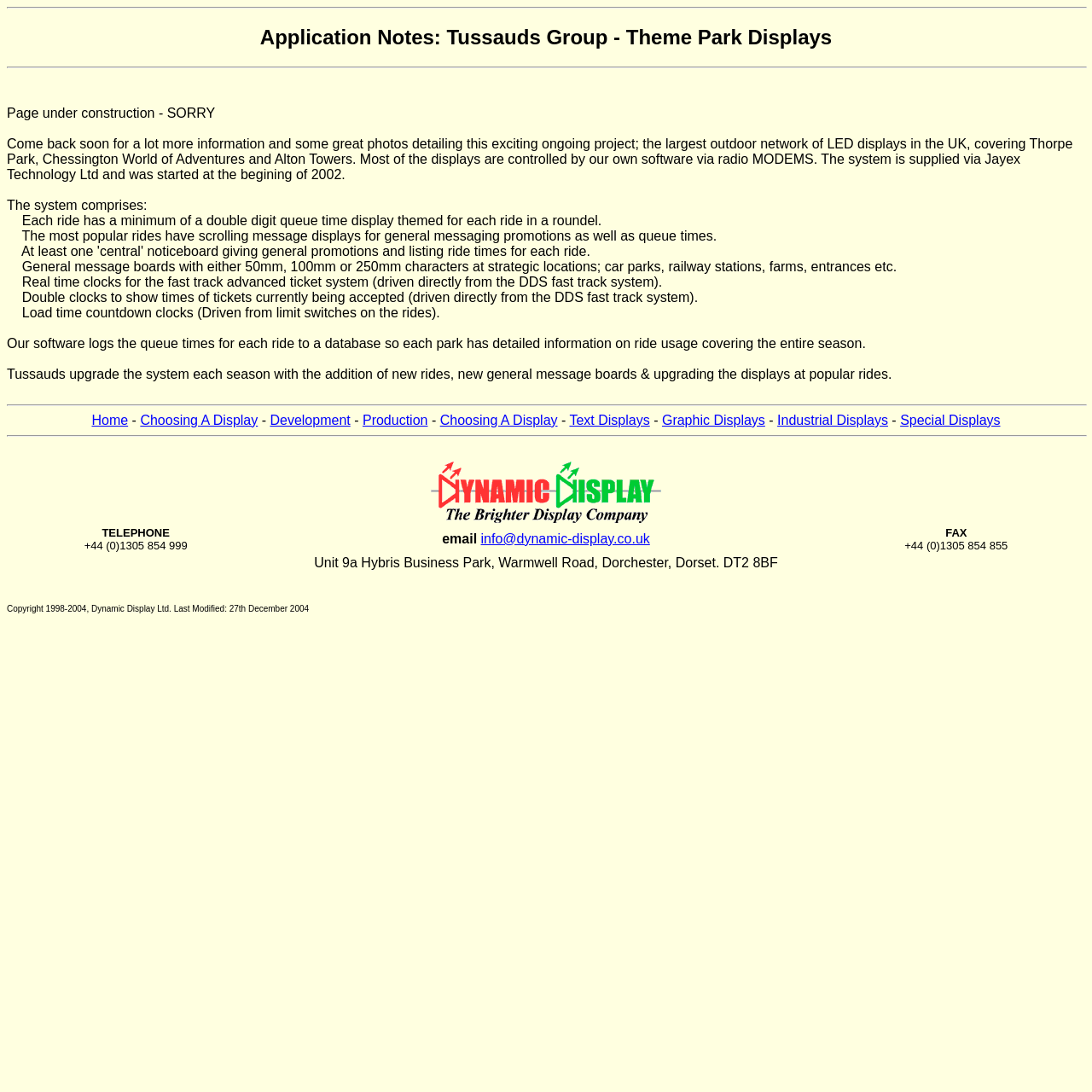Describe all significant elements and features of the webpage.

This webpage is about Application Notes for Tussauds Group, specifically focusing on theme park displays. At the top, there is a horizontal separator, followed by a heading with the same title as the webpage. Below the heading, there is another horizontal separator.

The main content of the webpage is divided into two sections. The first section is a block of text that explains the project, which is the largest outdoor network of LED displays in the UK, covering three theme parks: Thorpe Park, Chessington World of Adventures, and Alton Towers. The text also mentions that the system is supplied by Jayex Technology Ltd and was started in 2002.

The second section is a list of features that comprise the system, including queue time displays, scrolling message displays, general message boards, real-time clocks, and load time countdown clocks. Each feature is described in a separate paragraph, with some paragraphs indented to indicate sub-features.

Below the main content, there is a horizontal separator, followed by a navigation menu with links to other pages, including "Home", "Choosing A Display", "Development", "Production", and others. The links are separated by short horizontal lines.

At the bottom of the webpage, there is a table with three rows, containing contact information for Dynamic Display Ltd, including their company name, telephone number, email address, fax number, and physical address. The email address is a clickable link.

Finally, there is a copyright notice at the very bottom of the webpage, stating that the content is copyrighted by Dynamic Display Ltd from 1998 to 2004, and was last modified on December 27, 2004.